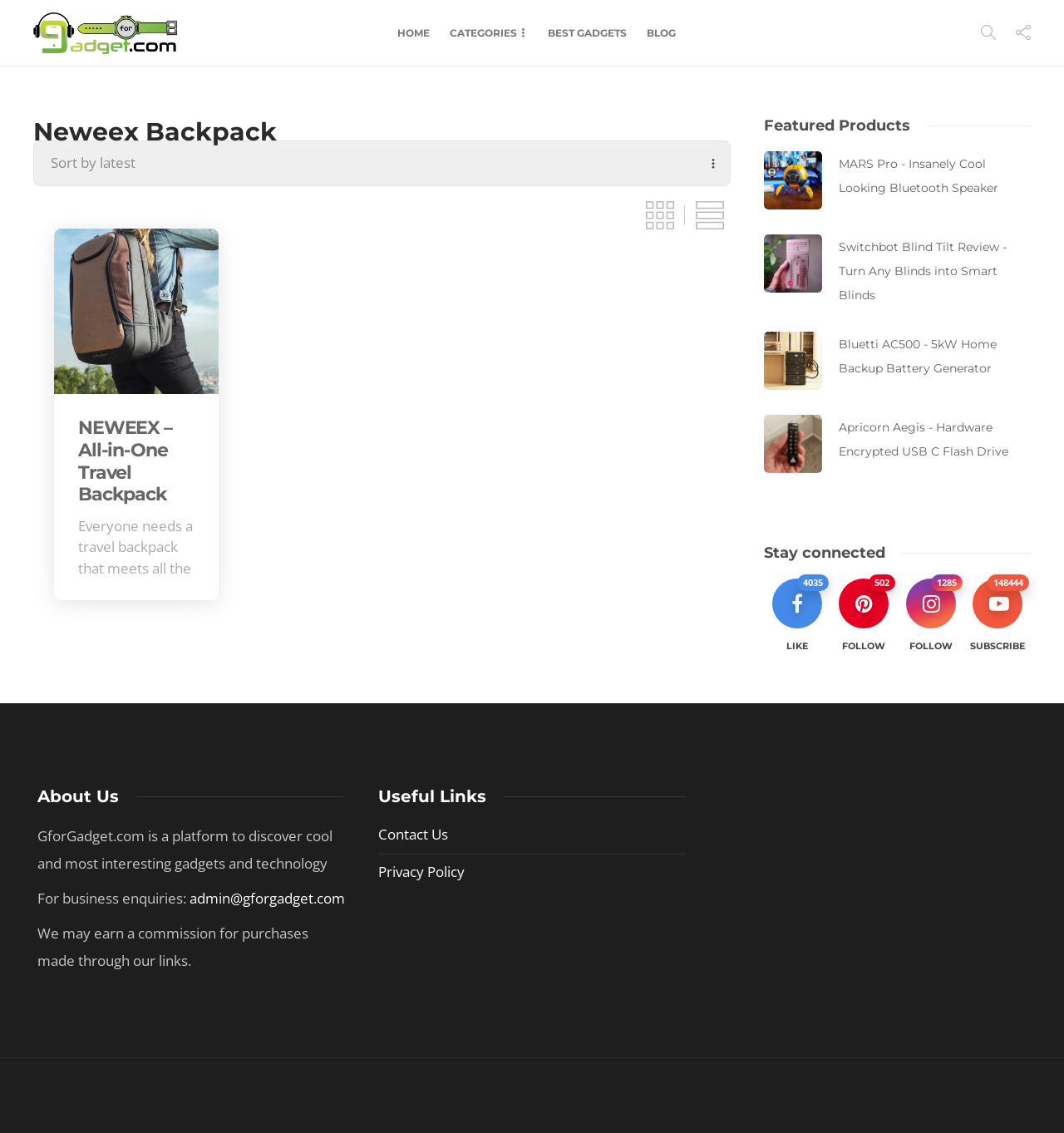Using the image as a reference, answer the following question in as much detail as possible:
What is the name of the backpack?

The name of the backpack can be found in the heading element with the text 'Neweex Backpack' which is located at the top of the webpage.